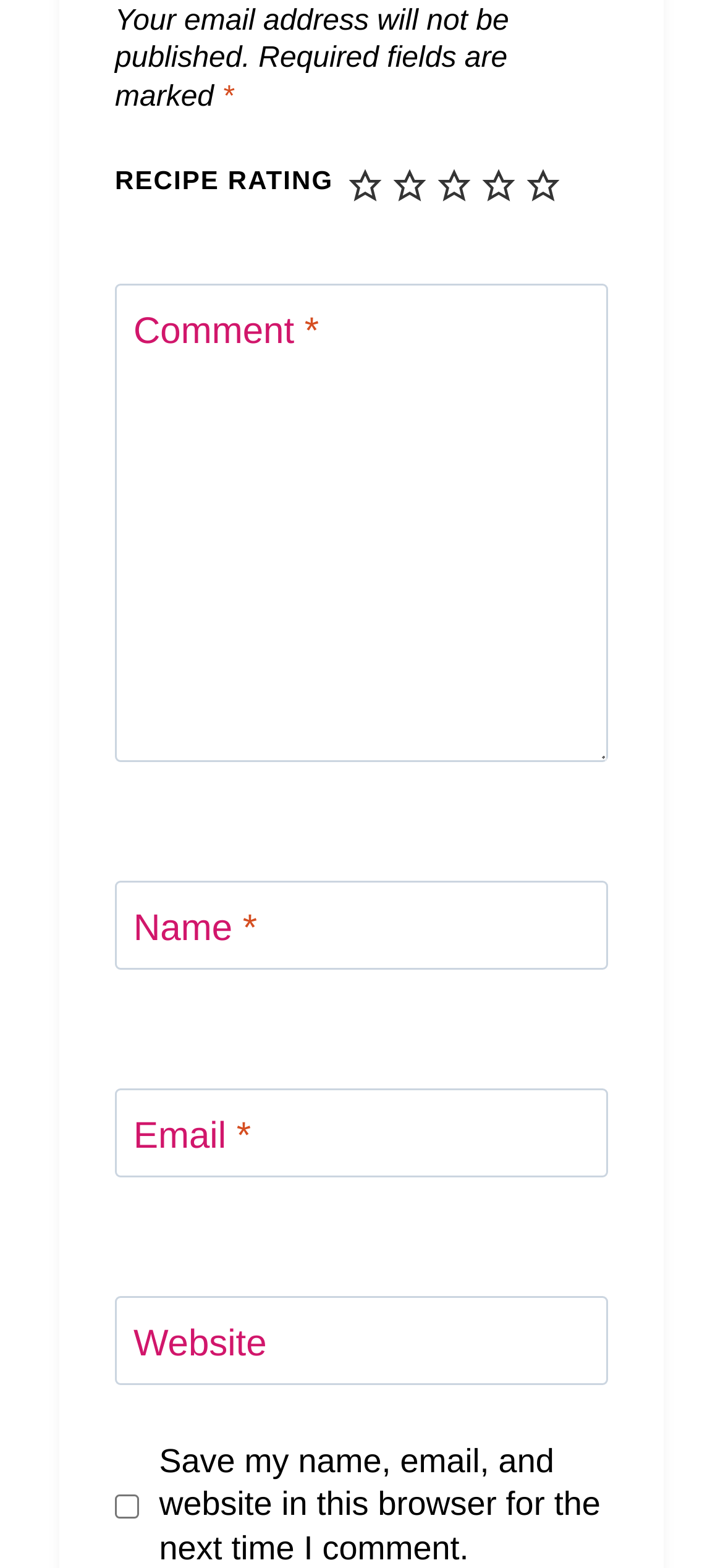Using the information from the screenshot, answer the following question thoroughly:
How many required fields are there?

The webpage has three required fields: 'Comment', 'Name', and 'Email', each marked with an asterisk (*) symbol.